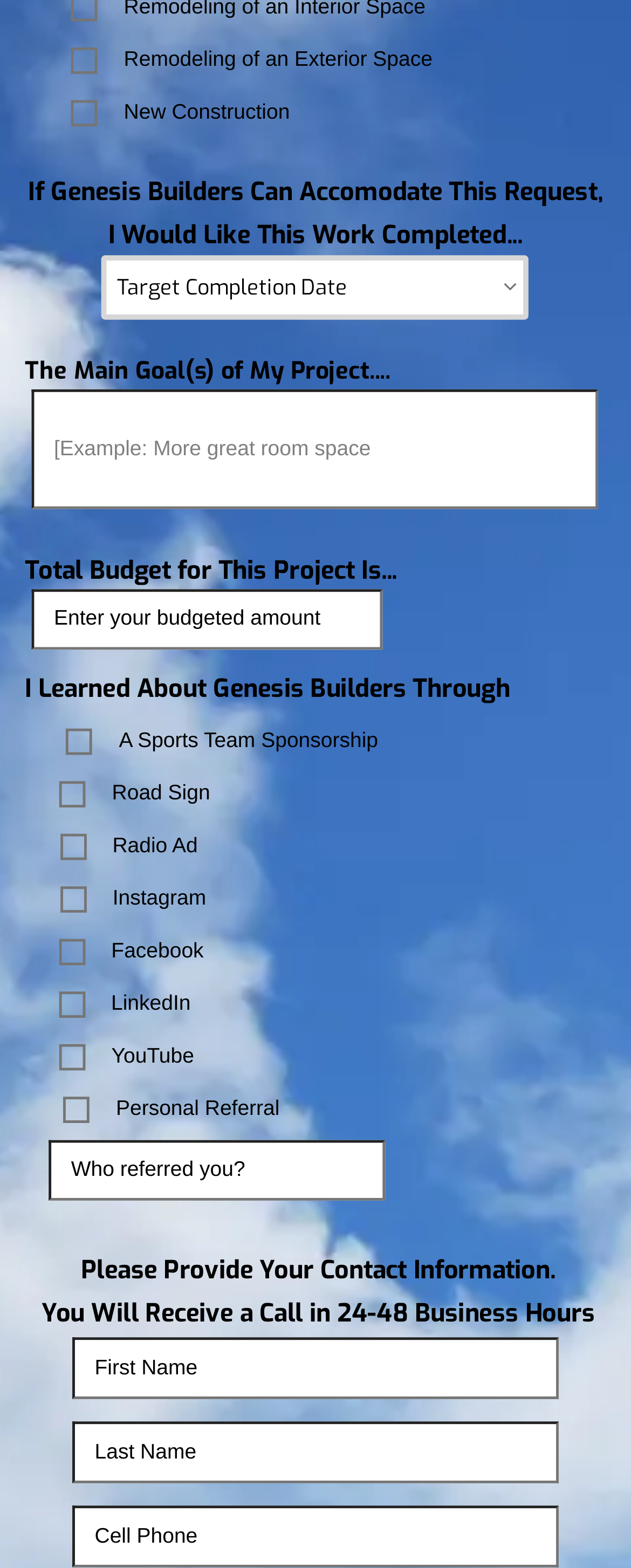Identify the bounding box coordinates of the area you need to click to perform the following instruction: "Choose how you learned about Genesis Builders".

[0.04, 0.429, 0.808, 0.45]